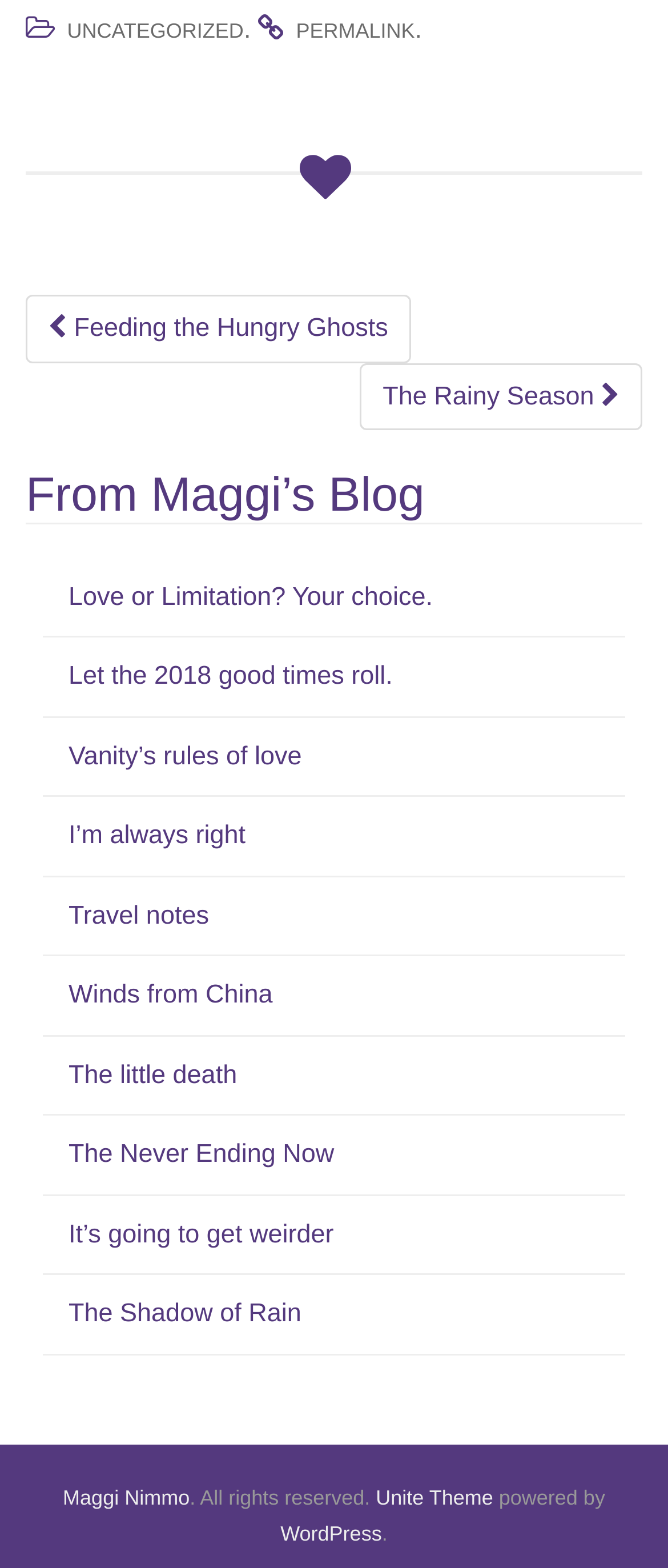Pinpoint the bounding box coordinates of the element that must be clicked to accomplish the following instruction: "View 'The Shadow of Rain'". The coordinates should be in the format of four float numbers between 0 and 1, i.e., [left, top, right, bottom].

[0.103, 0.829, 0.451, 0.847]